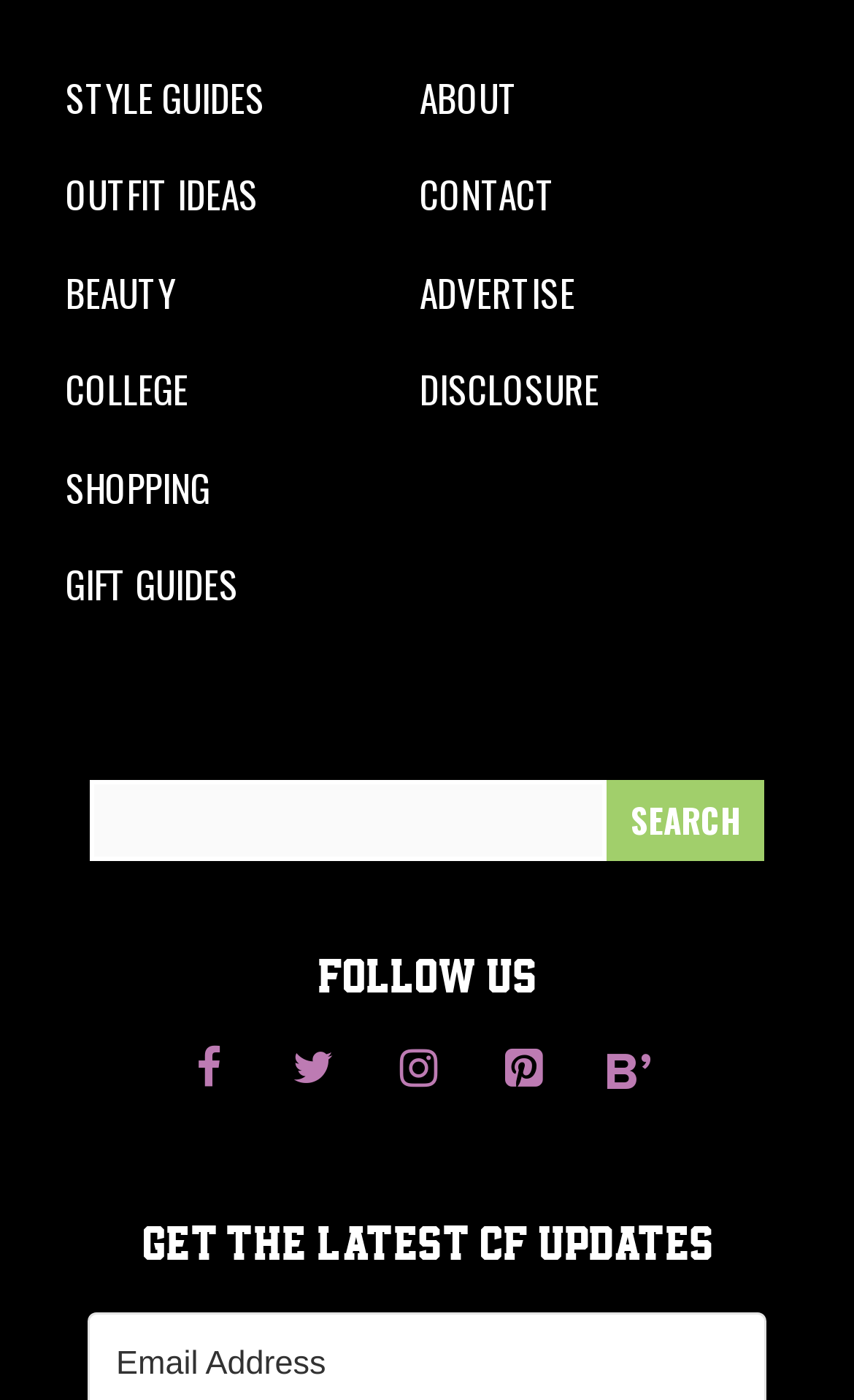Identify the bounding box coordinates for the element you need to click to achieve the following task: "Follow on Facebook". The coordinates must be four float values ranging from 0 to 1, formatted as [left, top, right, bottom].

[0.192, 0.73, 0.295, 0.793]